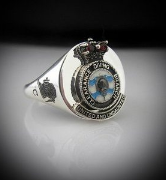Can you give a detailed response to the following question using the information from the image? What is the carat of the gold emblem?

The caption specifies that the emblem is made of '9 carat gold', which is a measure of the gold's purity and quality.